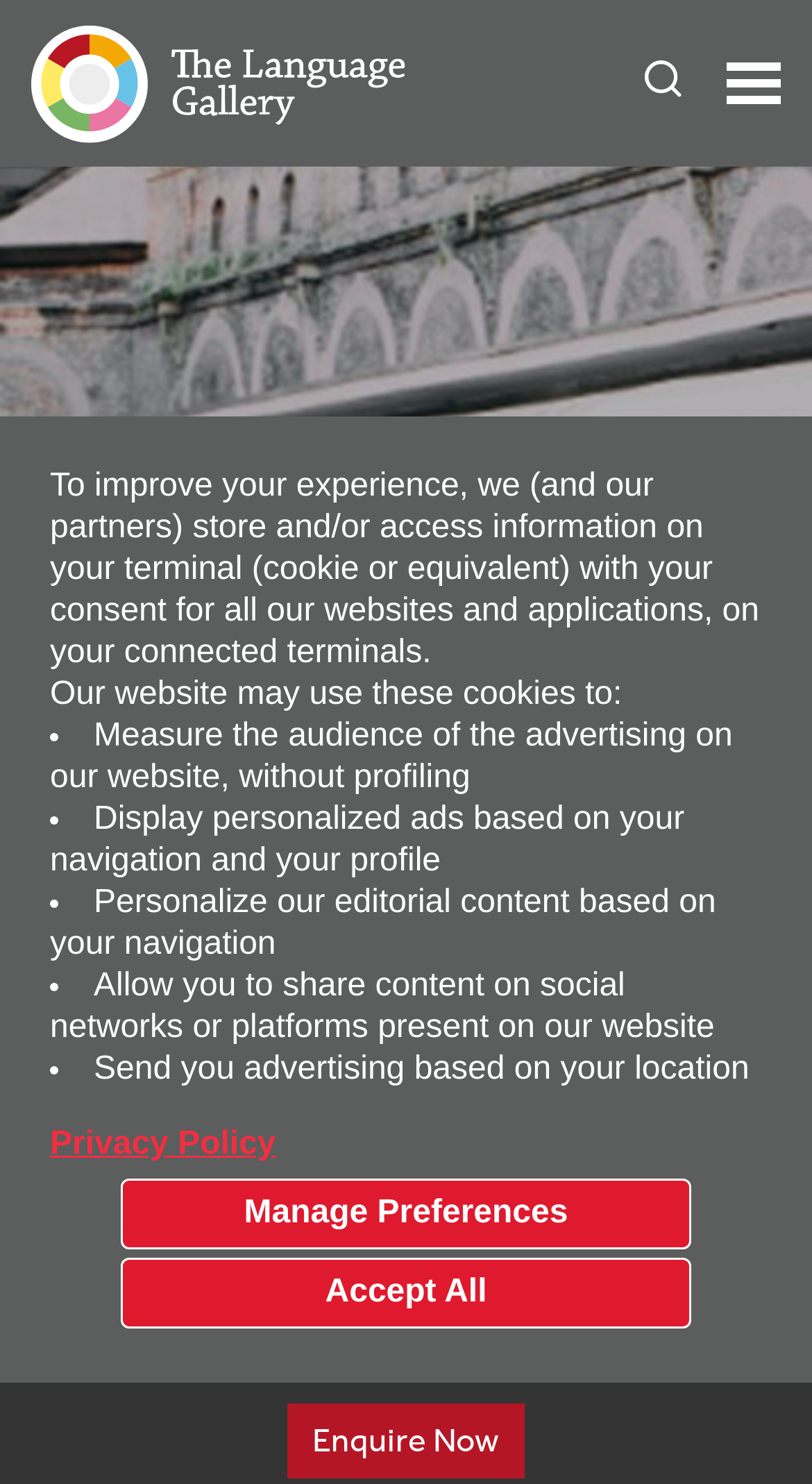Refer to the image and provide an in-depth answer to the question:
What type of content is displayed on the webpage?

I inferred this answer by looking at the overall structure and content of the webpage, which suggests that it is primarily displaying information about language courses offered by The Language Gallery.